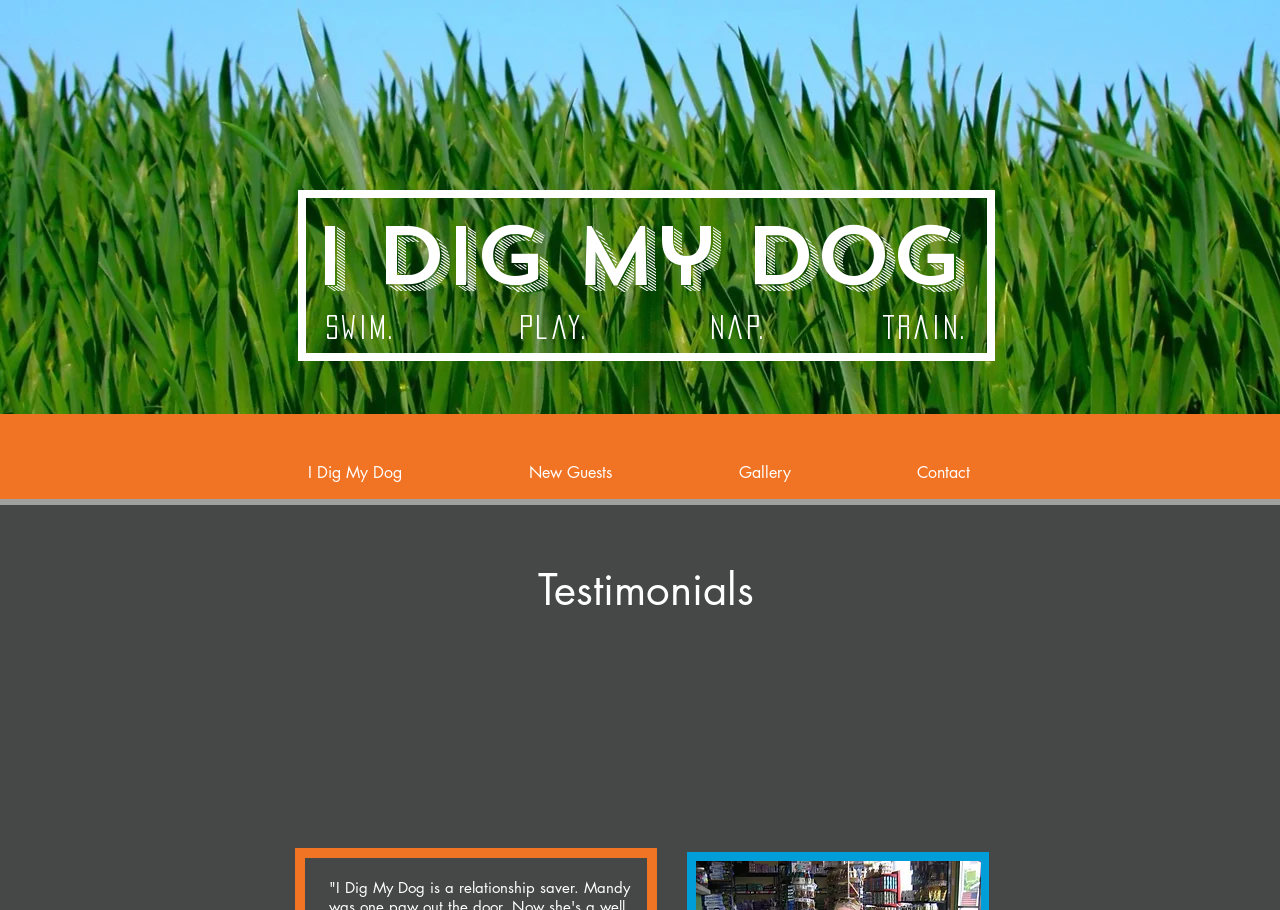What is the first link on the page?
Please use the image to provide a one-word or short phrase answer.

swim.